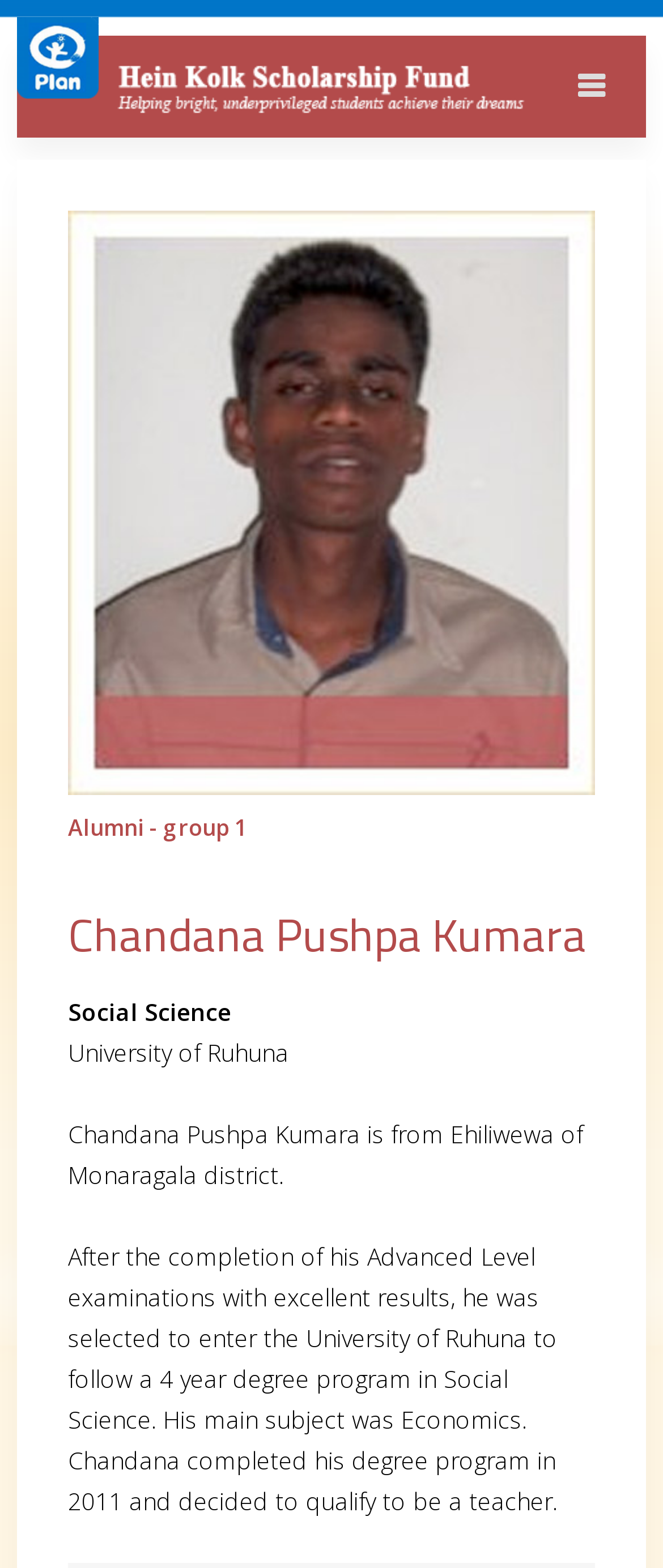Explain the features and main sections of the webpage comprehensively.

The webpage is about Chandana Pushpa Kumara, a scholarship recipient. At the top-right corner, there is a link with a Facebook icon. Below it, there is a link with a blank space as its text. On the top-left corner, there is another link with no text. 

Below these links, there is a section dedicated to Chandana Pushpa Kumara. The section starts with a heading bearing his name. Right below the heading, there is a text stating his field of study as Social Science, and his university as the University of Ruhuna. 

A brief bio of Chandana Pushpa Kumara follows, describing his hometown as Ehiliwewa of Monaragala district. The bio continues, explaining that he was selected to enter the University of Ruhuna after completing his Advanced Level examinations with excellent results. It further details his academic pursuits, including his main subject, Economics, and his completion of the degree program in 2011. Finally, it mentions his decision to become a teacher after completing his degree.